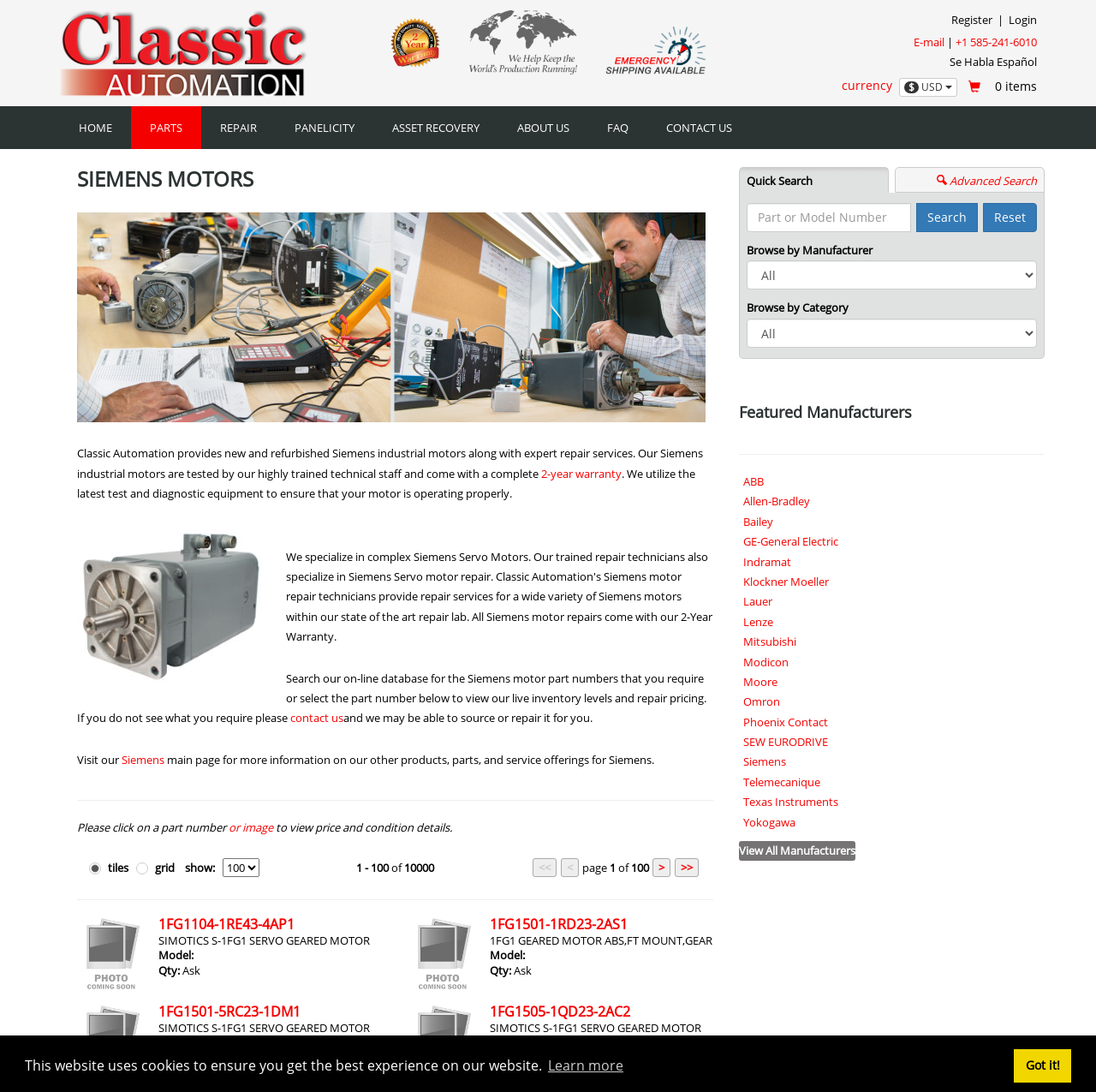Offer a meticulous caption that includes all visible features of the webpage.

This webpage is about Siemens industrial motors and parts from Classic Automation. At the top, there is a cookie message with a "learn more" button and a "dismiss" button. Below that, there is a header section with a Classic Automation logo and a navigation menu with links to "HOME", "PARTS", "REPAIR", "PANELICITY", "ASSET RECOVERY", "ABOUT US", and "FAQ".

On the left side, there is a section with links to "Register", "Login", "E-mail", and a phone number. There is also a currency selector with a dropdown menu.

The main content area is divided into two sections. The top section has a heading "SIEMENS MOTORS" and an image of a Siemens motor. Below that, there is a paragraph of text describing Classic Automation's Siemens industrial motors and repair services. There is also a link to a 2-year warranty and an image of a Siemens motor.

The bottom section has a search function to find Siemens motor part numbers, with options to view price and condition details. There is also a table or list of motor parts with columns for part number, model, quantity, and price. Each row has a link to view more details. The list can be sorted and filtered using the options above the table.

At the bottom of the page, there is a horizontal separator line, and then a pagination section with links to navigate through the list of motor parts.